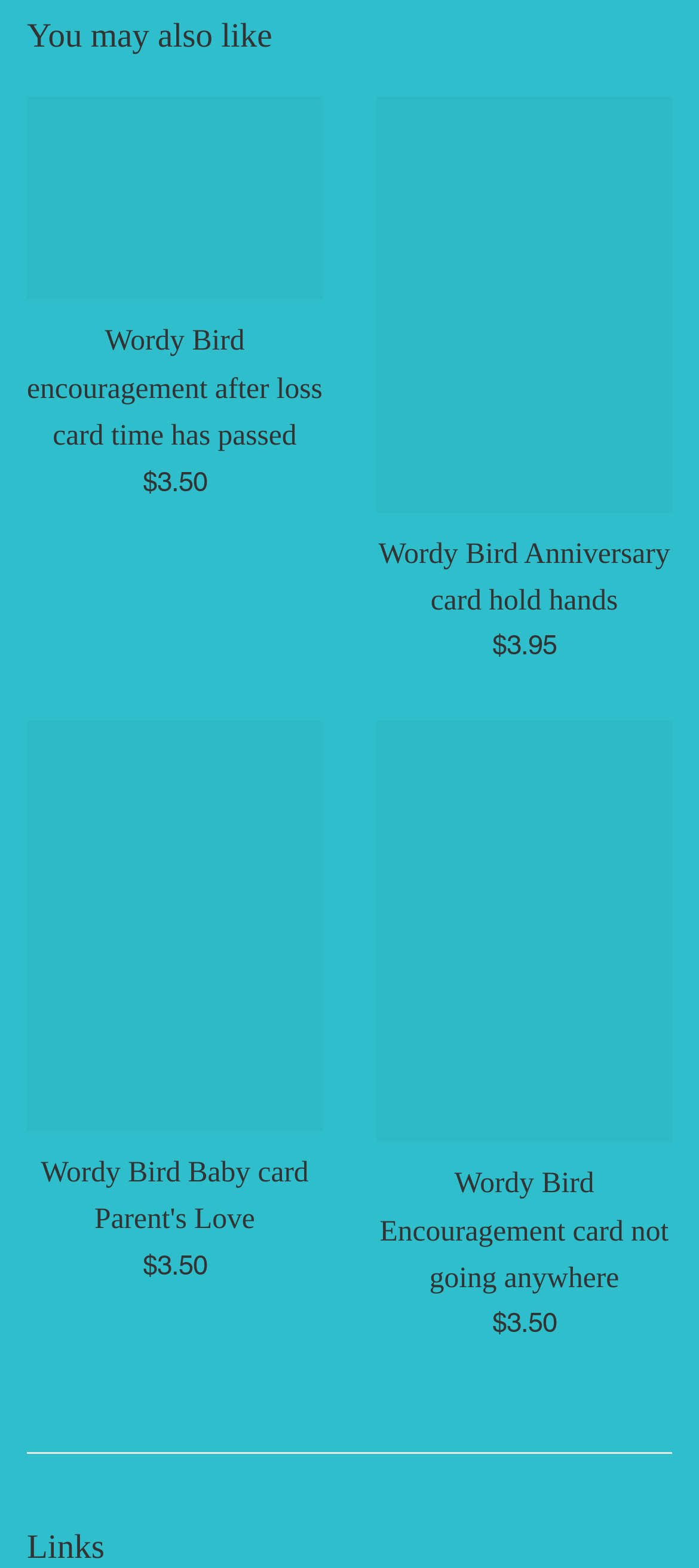Please identify the bounding box coordinates of the region to click in order to complete the given instruction: "share on social media". The coordinates should be four float numbers between 0 and 1, i.e., [left, top, right, bottom].

None